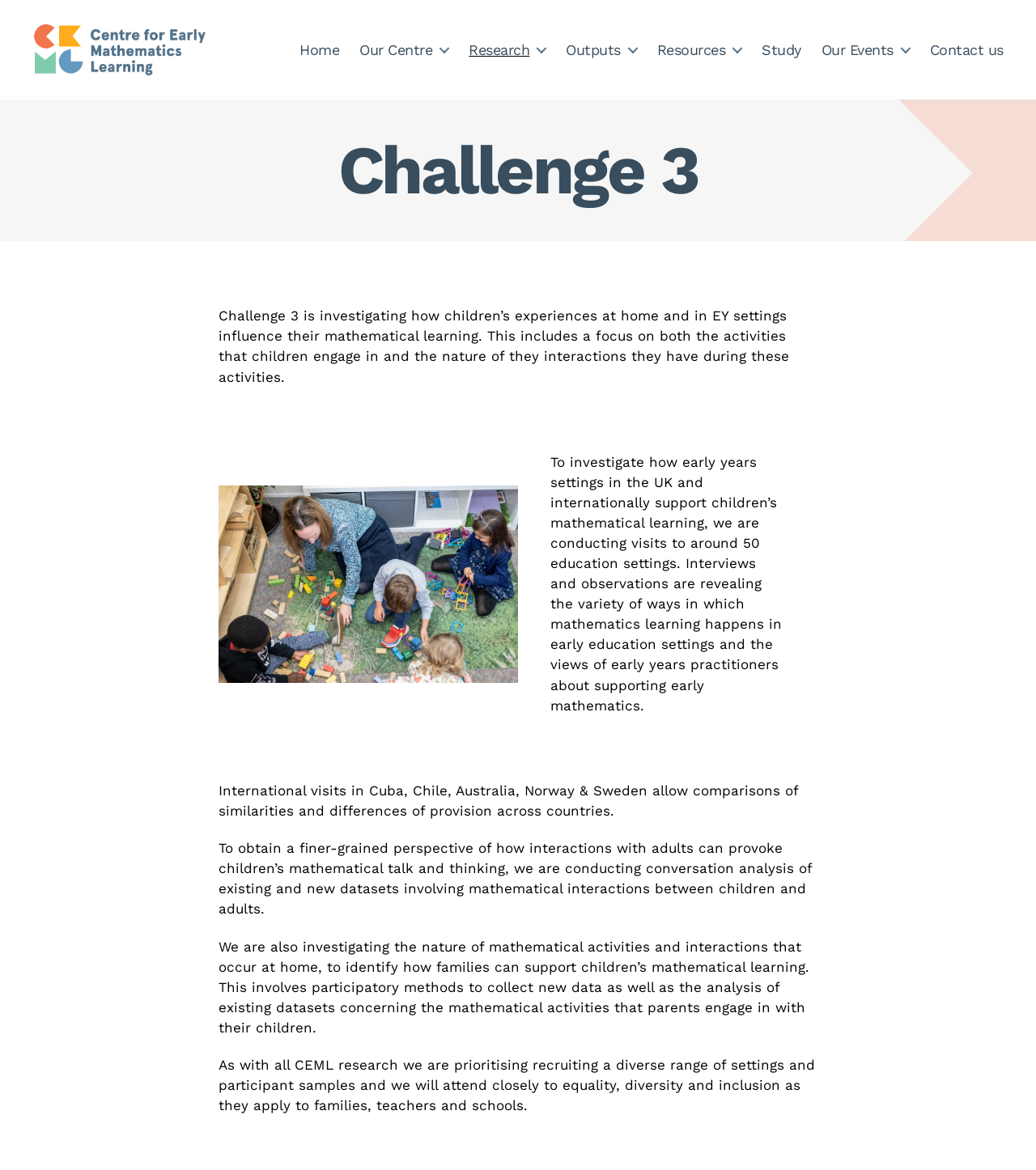Please answer the following question using a single word or phrase: 
What is the focus of the research in terms of equality?

equality, diversity, inclusion